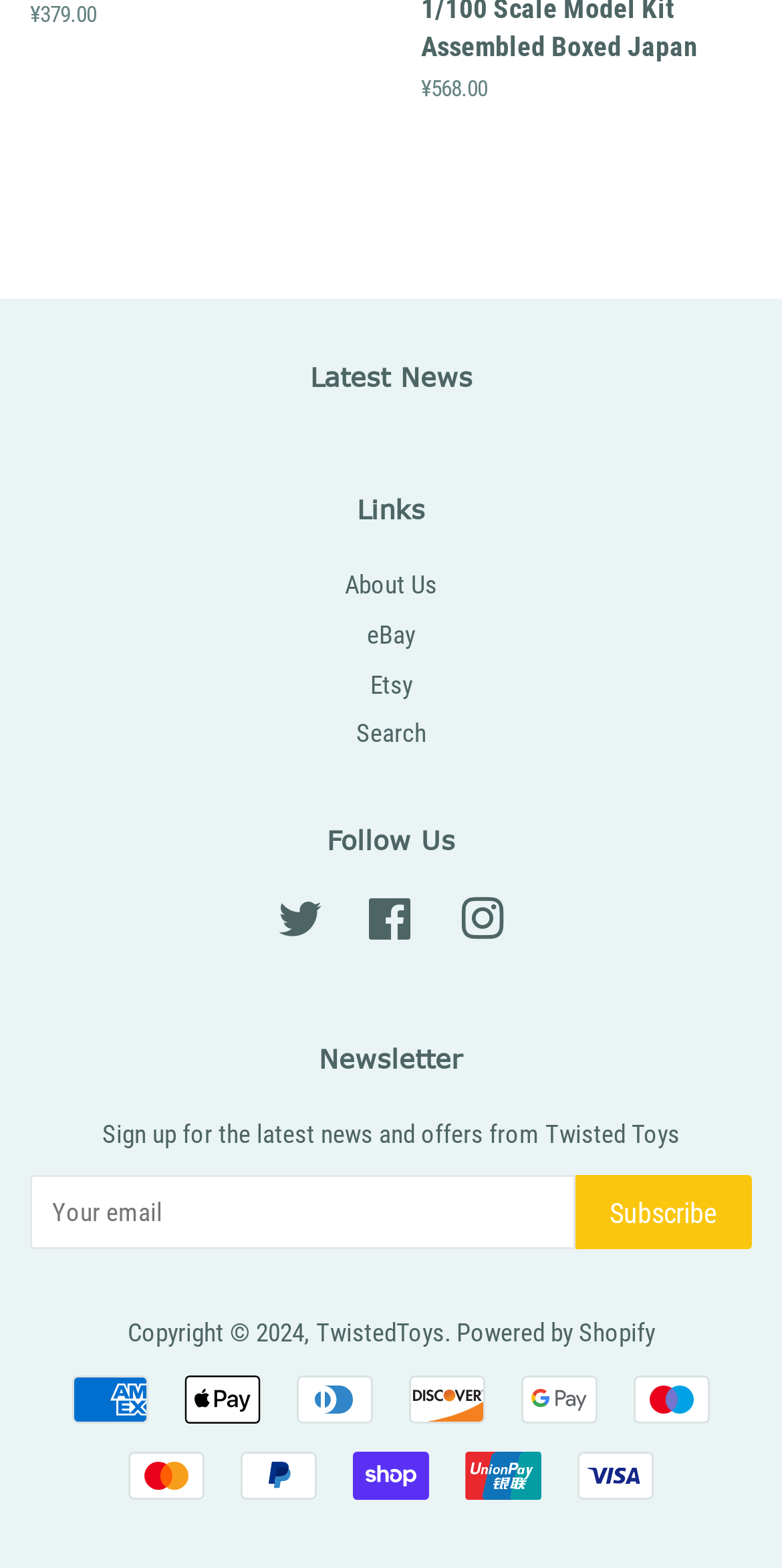How many payment icons are there?
Look at the screenshot and respond with one word or a short phrase.

10